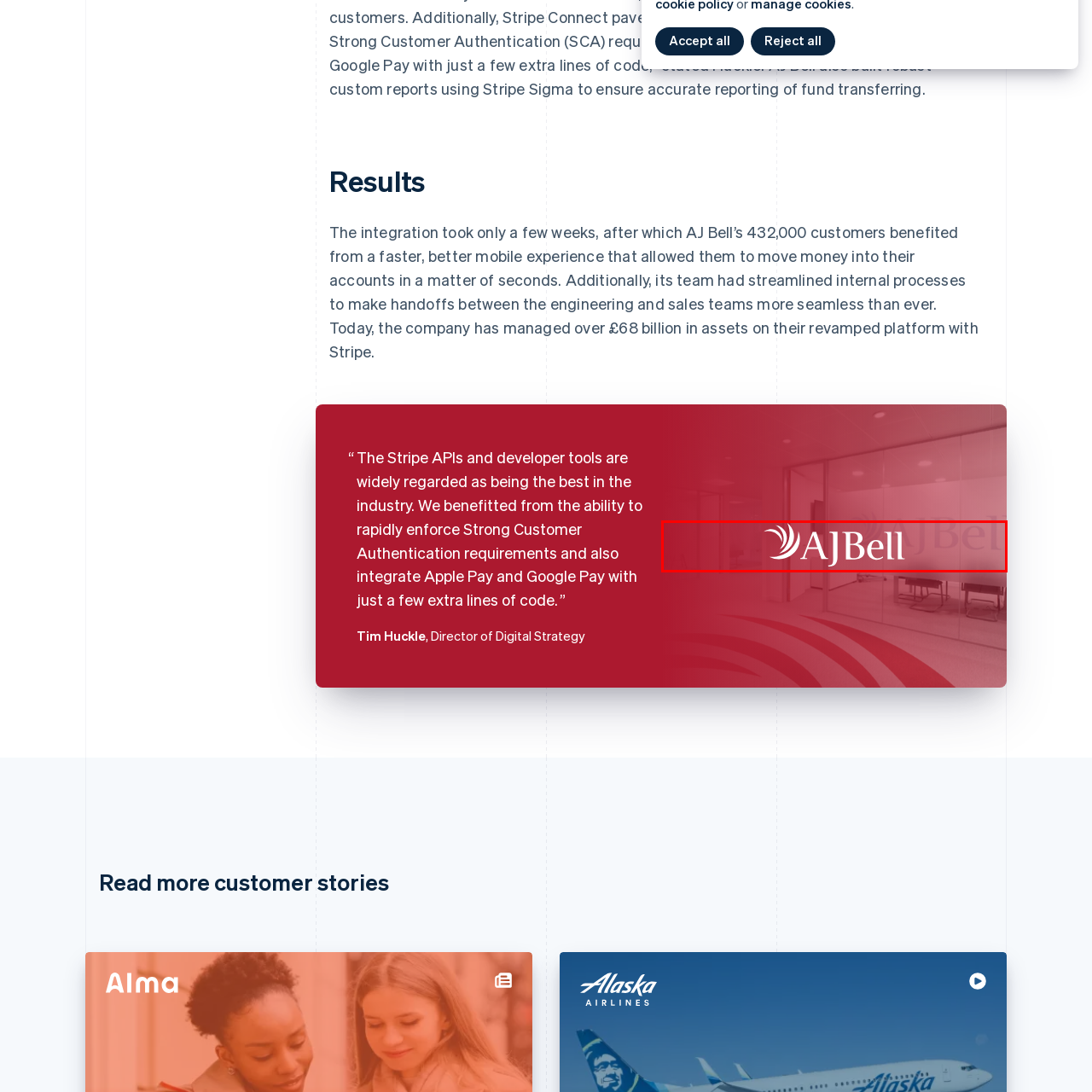Pay attention to the red boxed area, How many individuals are part of AJ Bell's customer base? Provide a one-word or short phrase response.

Over 432,000